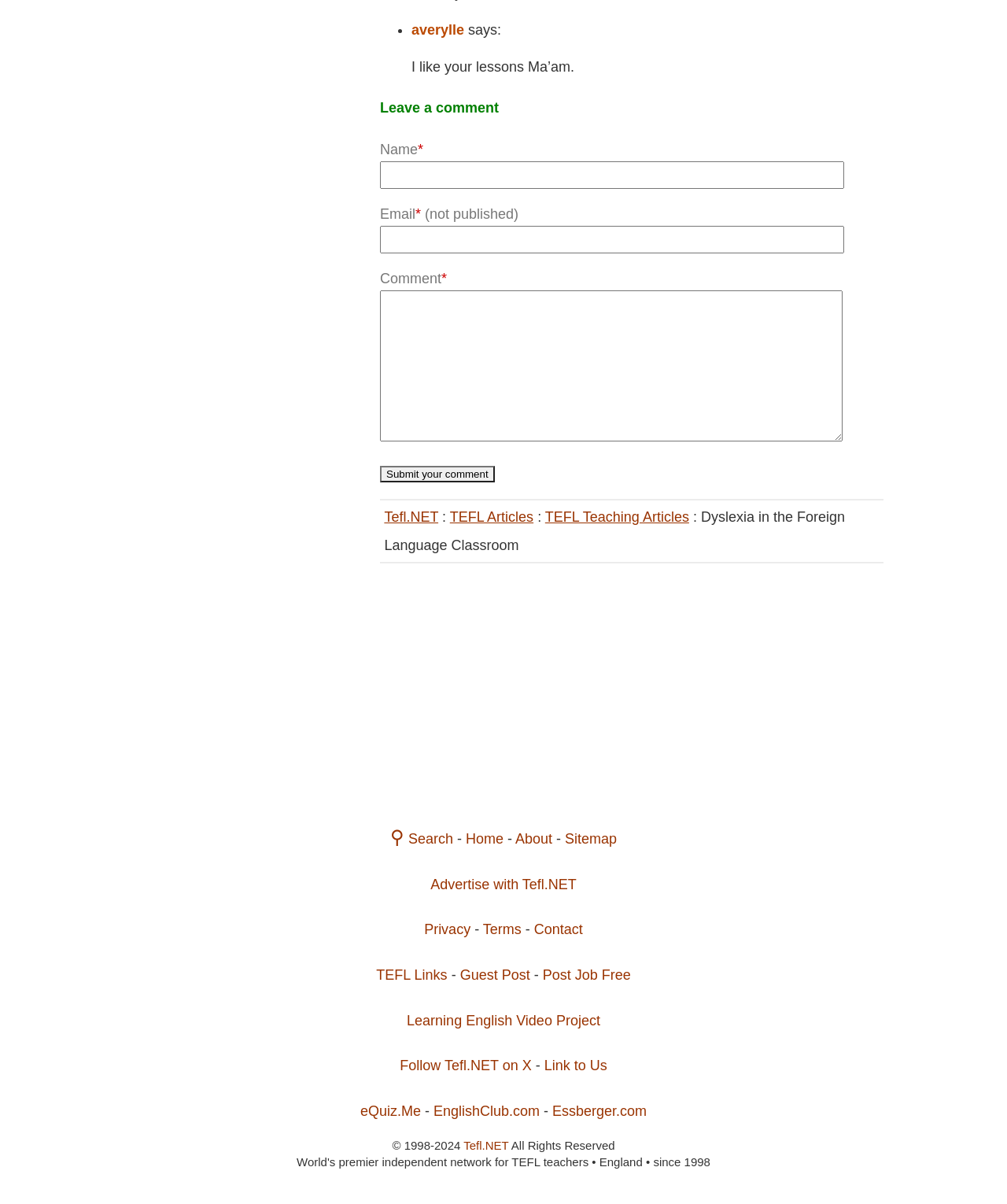Respond to the question below with a single word or phrase:
What is the link 'TEFL Articles' pointing to?

TEFL Articles page